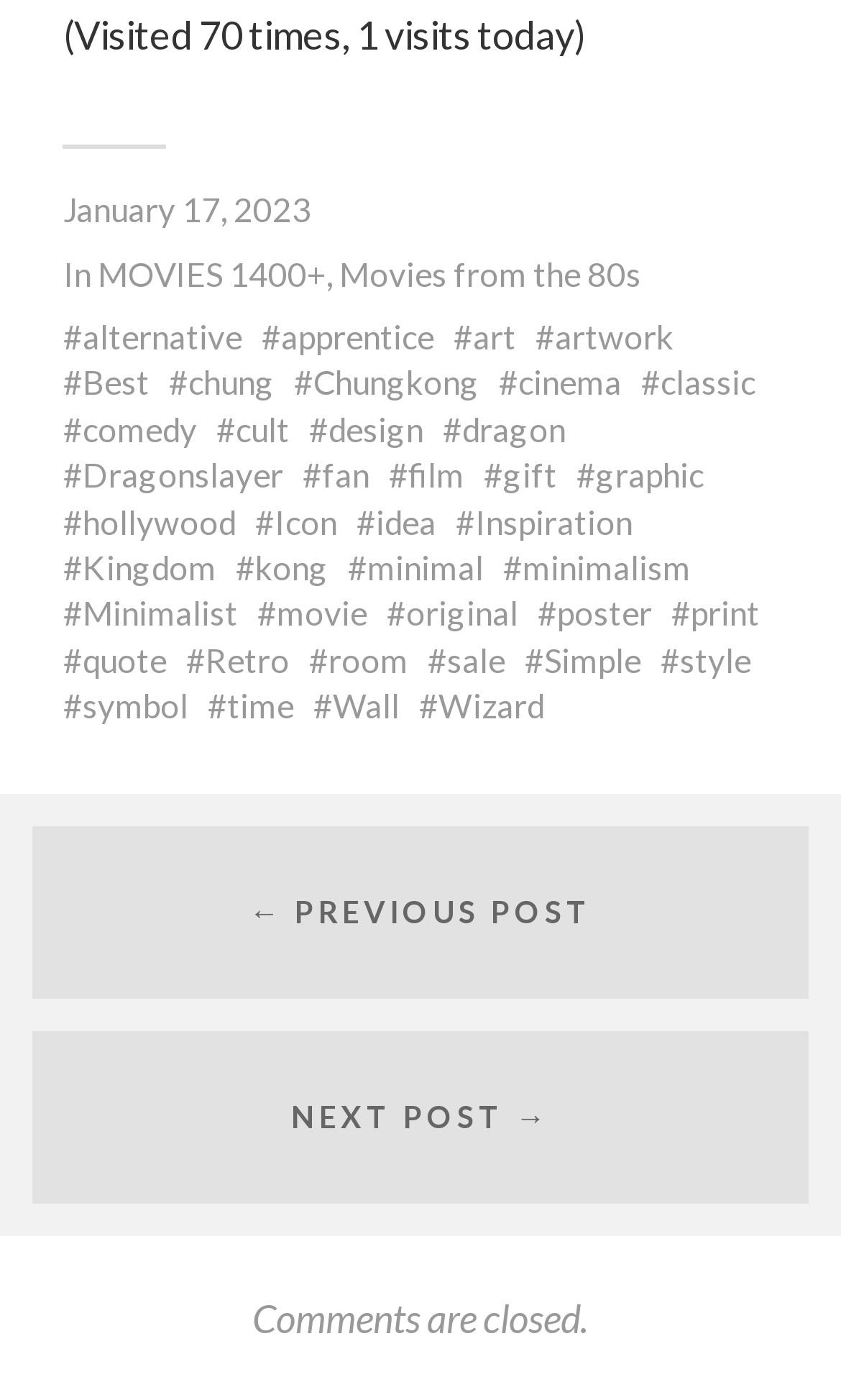Using the given element description, provide the bounding box coordinates (top-left x, top-left y, bottom-right x, bottom-right y) for the corresponding UI element in the screenshot: January 17, 2023

[0.075, 0.136, 0.37, 0.163]